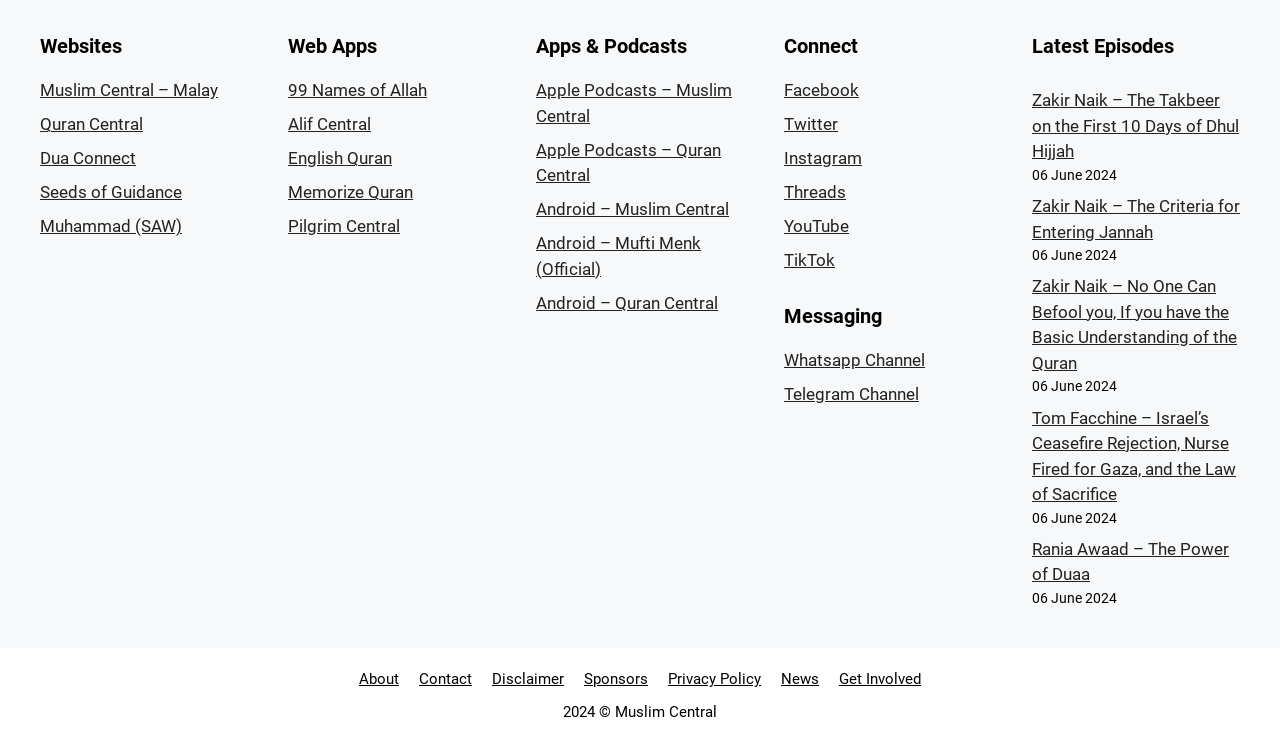How many links are under 'Web Apps'?
Using the information from the image, give a concise answer in one word or a short phrase.

5